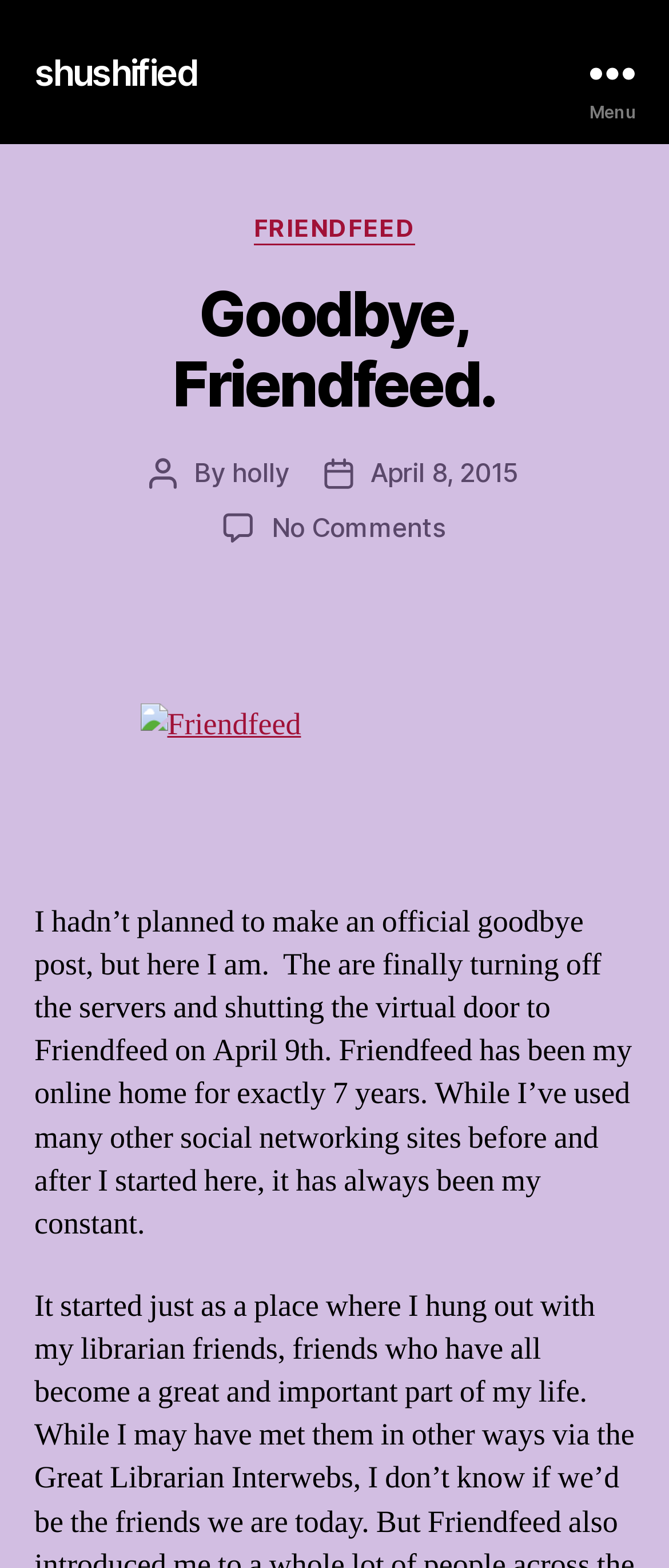Give a full account of the webpage's elements and their arrangement.

The webpage is titled "shushified – Page 3" and has a prominent heading "shushified" at the top left corner. Below the heading is a menu button labeled "Menu" located at the top right corner. When expanded, the menu displays a header with several options, including "Categories" and a link to "FRIENDFEED".

The main content of the page is a blog post titled "Goodbye, Friendfeed." which is located below the menu. The post has a heading with the same title, and below it, there is a link to the post title. The post author, "holly", is mentioned, along with the post date, "April 8, 2015". There is also a link to "No Comments on Goodbye, Friendfeed.".

The post content is a paragraph of text that discusses the shutdown of Friendfeed, a social networking site. The text is accompanied by an image of the Friendfeed logo, located to the right of the post. There is also a link to "Friendfeed" below the image.

Overall, the webpage has a simple layout with a clear hierarchy of elements, making it easy to navigate and read.